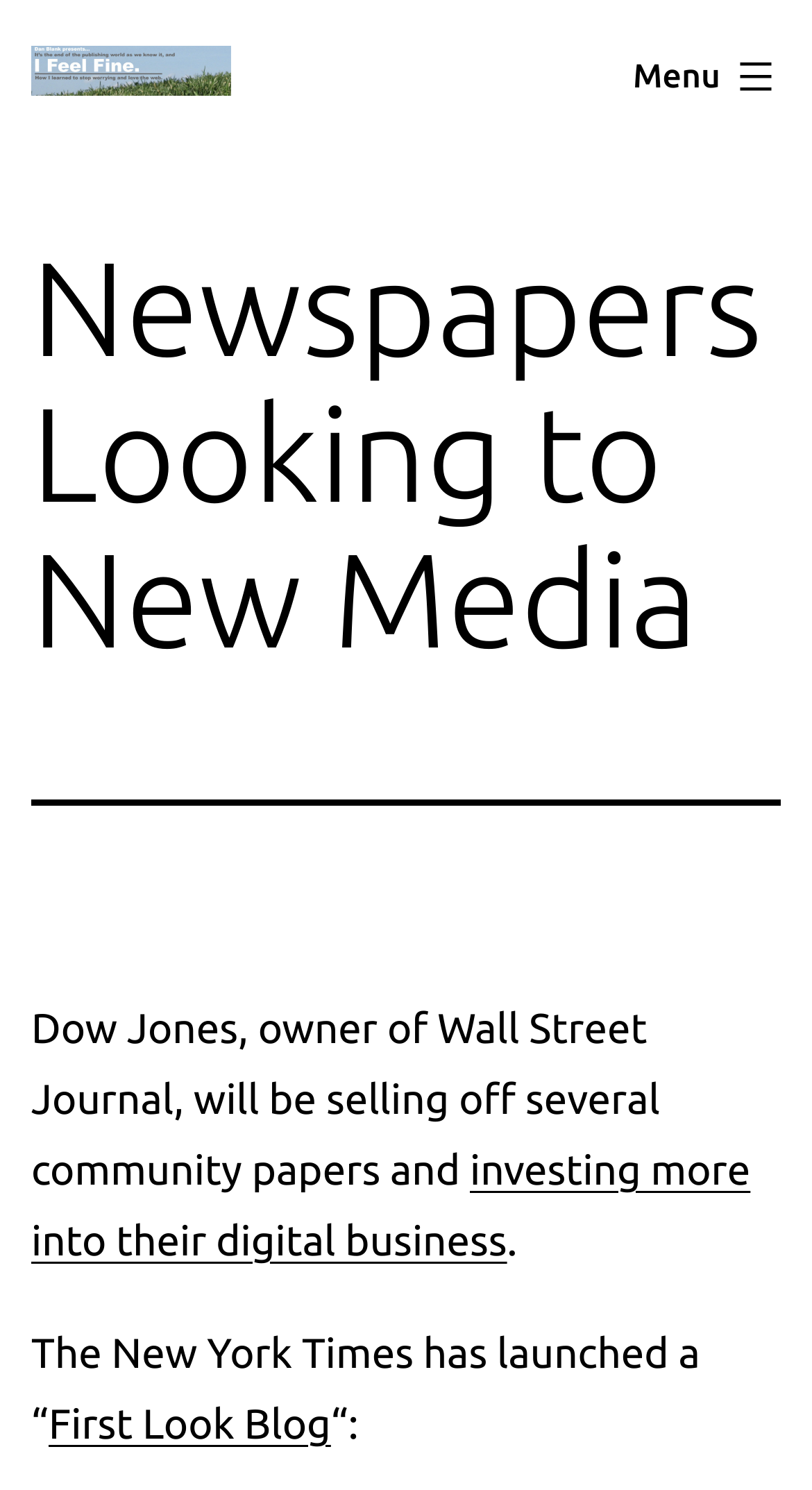What is Dow Jones selling off?
Please craft a detailed and exhaustive response to the question.

According to the webpage, Dow Jones, the owner of Wall Street Journal, is selling off several community papers and investing more into their digital business.